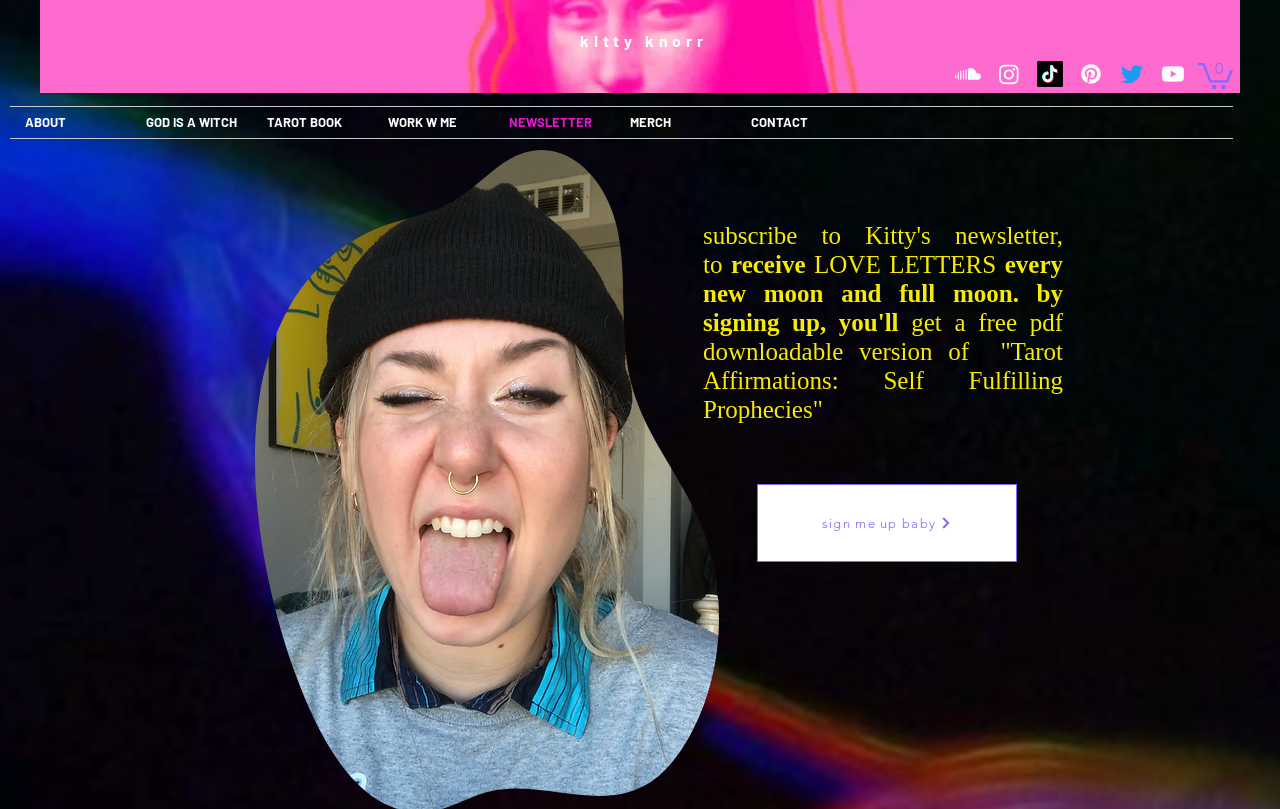Find the bounding box coordinates of the clickable area required to complete the following action: "View TAROT BOOK page".

[0.197, 0.132, 0.291, 0.171]